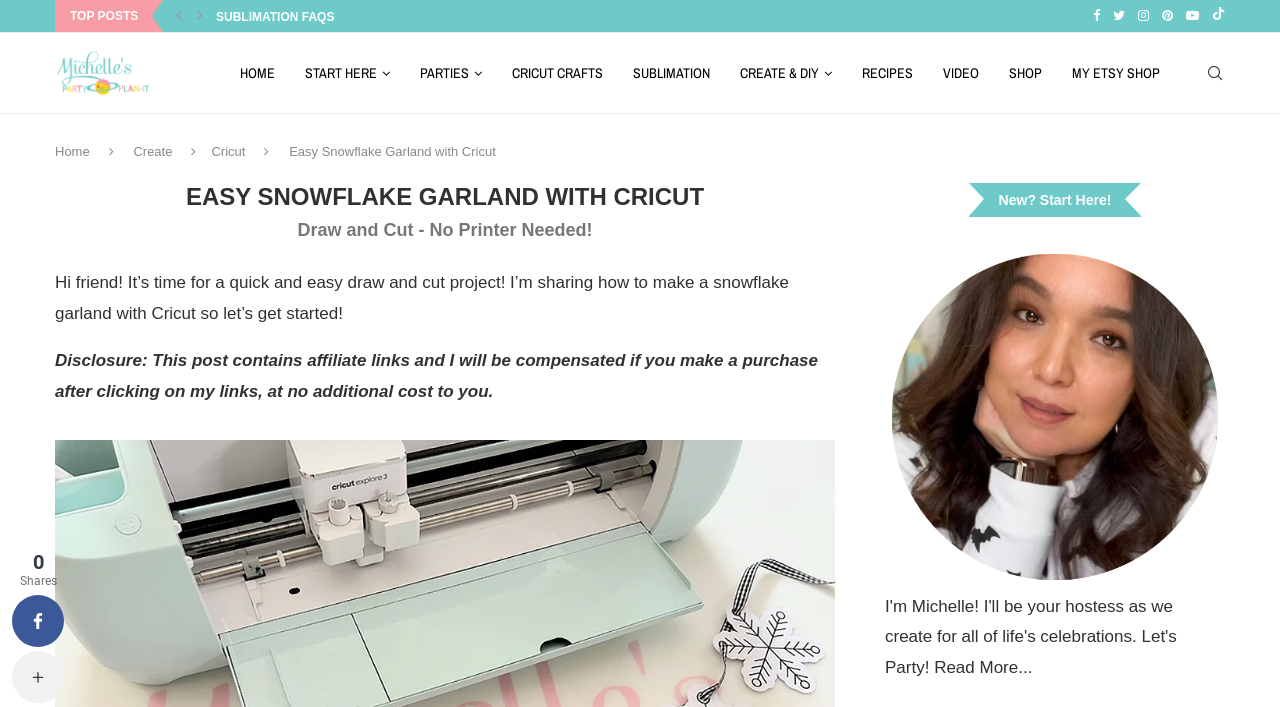Can you specify the bounding box coordinates of the area that needs to be clicked to fulfill the following instruction: "Read more about the 'Easy Snowflake Garland with Cricut' tutorial"?

[0.226, 0.204, 0.387, 0.225]